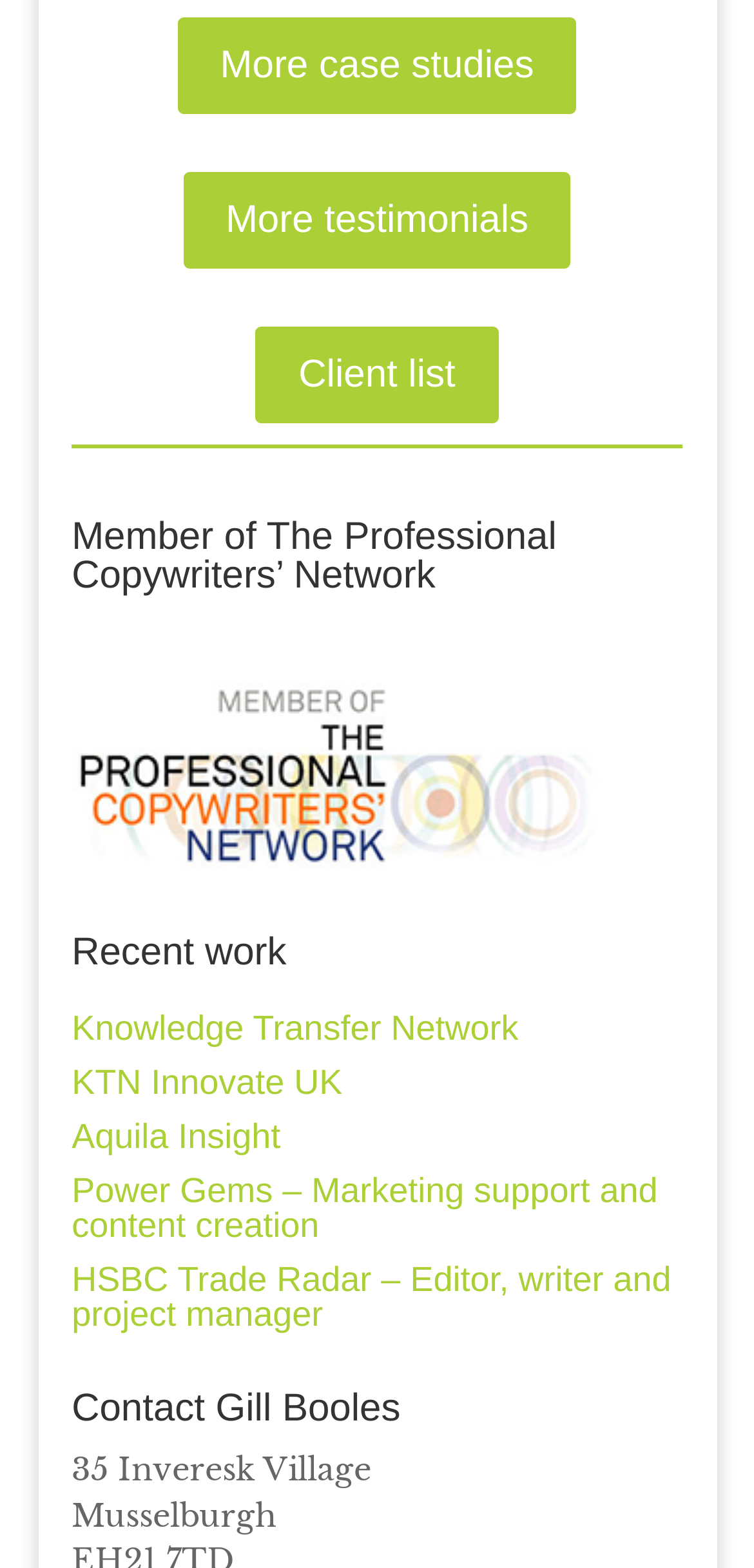Extract the bounding box coordinates of the UI element described by: "More testimonials". The coordinates should include four float numbers ranging from 0 to 1, e.g., [left, top, right, bottom].

[0.243, 0.109, 0.757, 0.171]